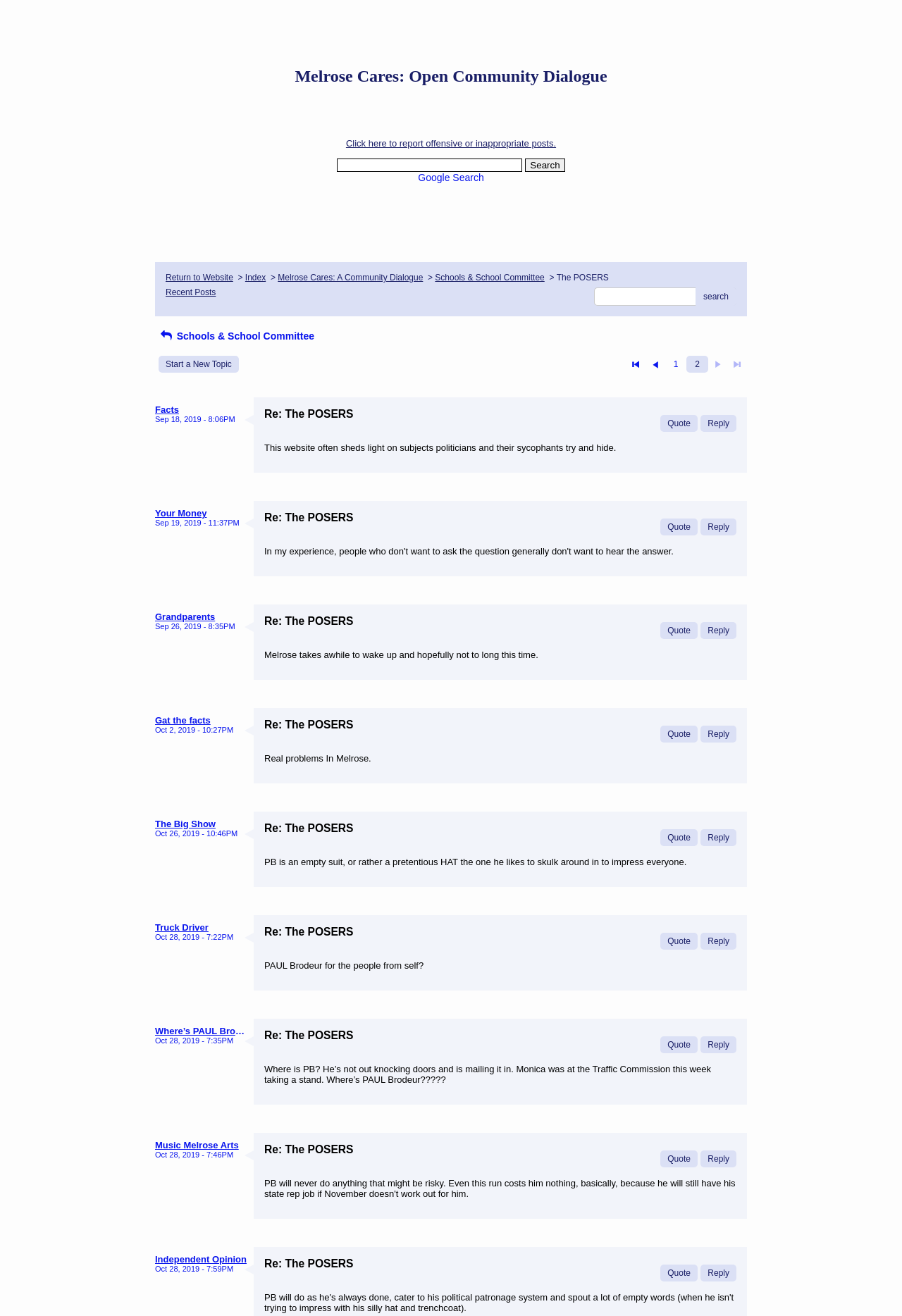Please identify the bounding box coordinates of the element on the webpage that should be clicked to follow this instruction: "Search for something". The bounding box coordinates should be given as four float numbers between 0 and 1, formatted as [left, top, right, bottom].

[0.582, 0.12, 0.626, 0.131]